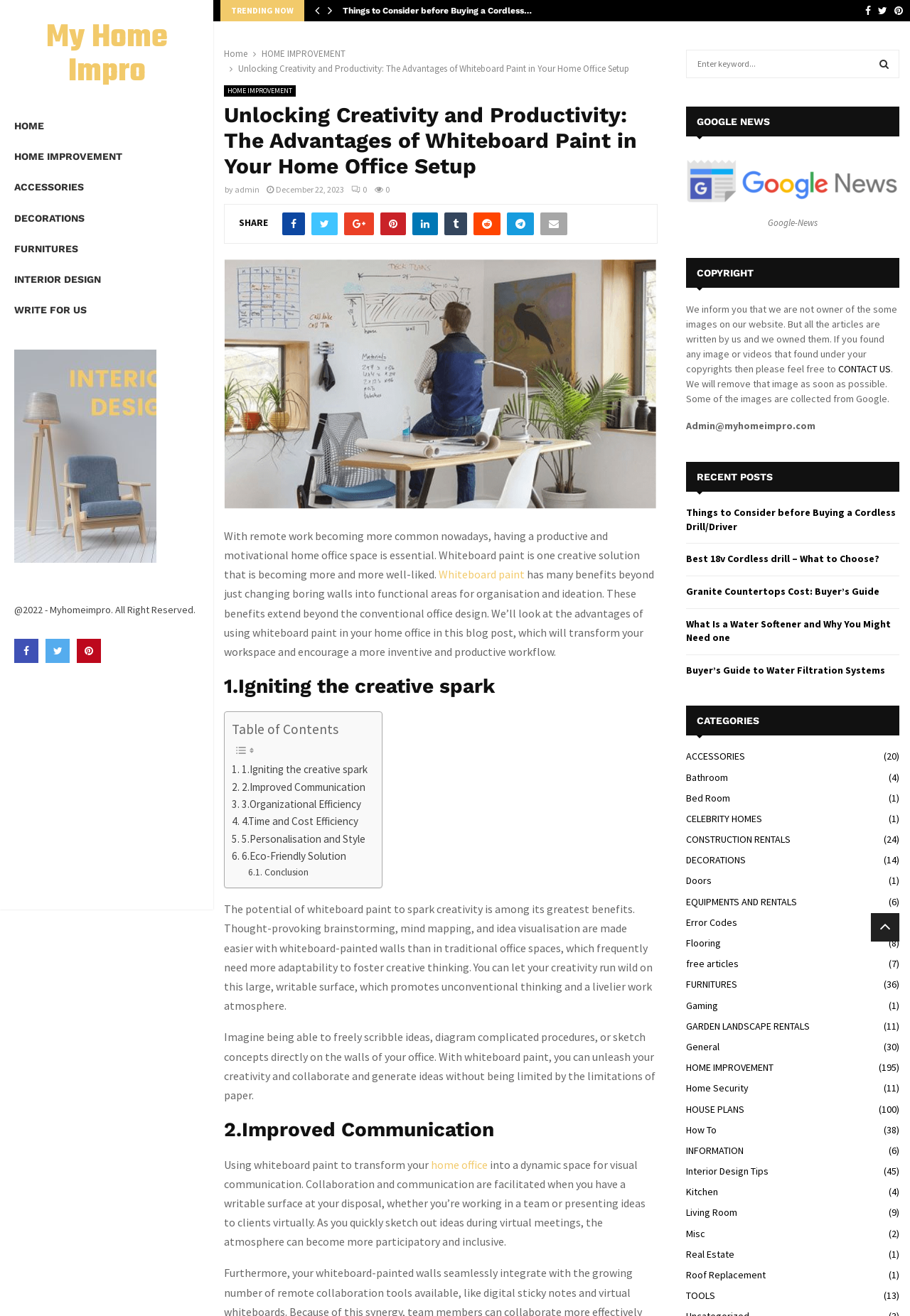Respond concisely with one word or phrase to the following query:
What is the website's name?

My Home Impro